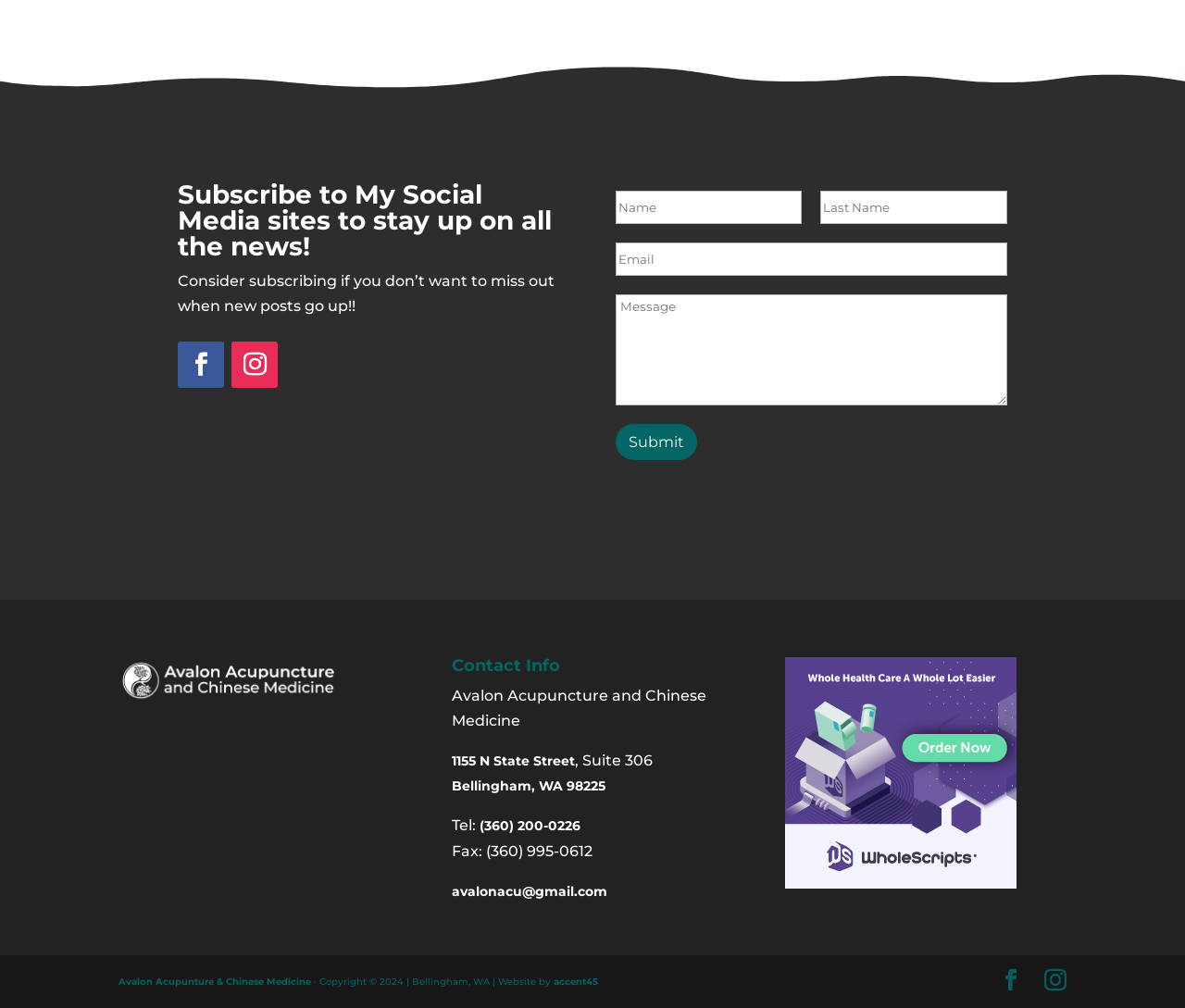Please identify the bounding box coordinates of where to click in order to follow the instruction: "Register for the event".

None